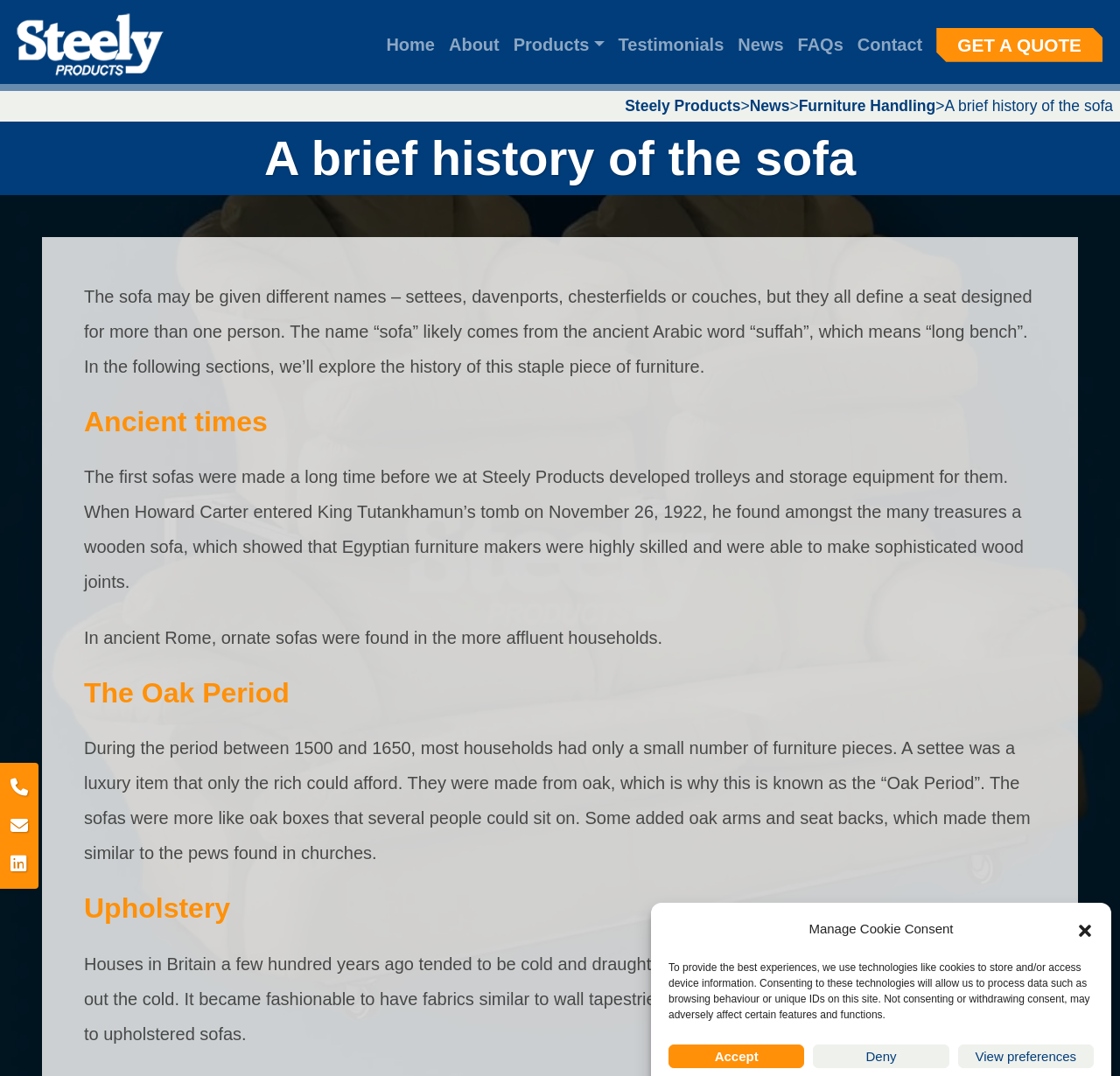Determine the primary headline of the webpage.

A brief history of the sofa